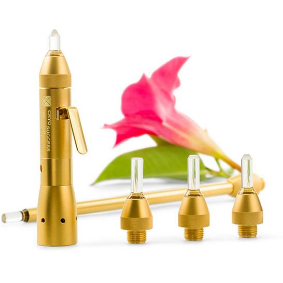Give a detailed explanation of what is happening in the image.

The image showcases a Plaxel+ Plasma Pen, a sophisticated device designed for skin treatment. The elegant gold pen features a main handheld unit alongside four interchangeable tips, each tailored for different applications, enhancing versatility in skincare procedures. A vibrant pink flower serves as a backdrop, adding a touch of natural beauty and emphasizing the product's connection to cosmetic enhancement. The overall composition highlights the professionalism and advanced technology of the device, making it a compelling choice for skincare professionals and beauty enthusiasts alike.